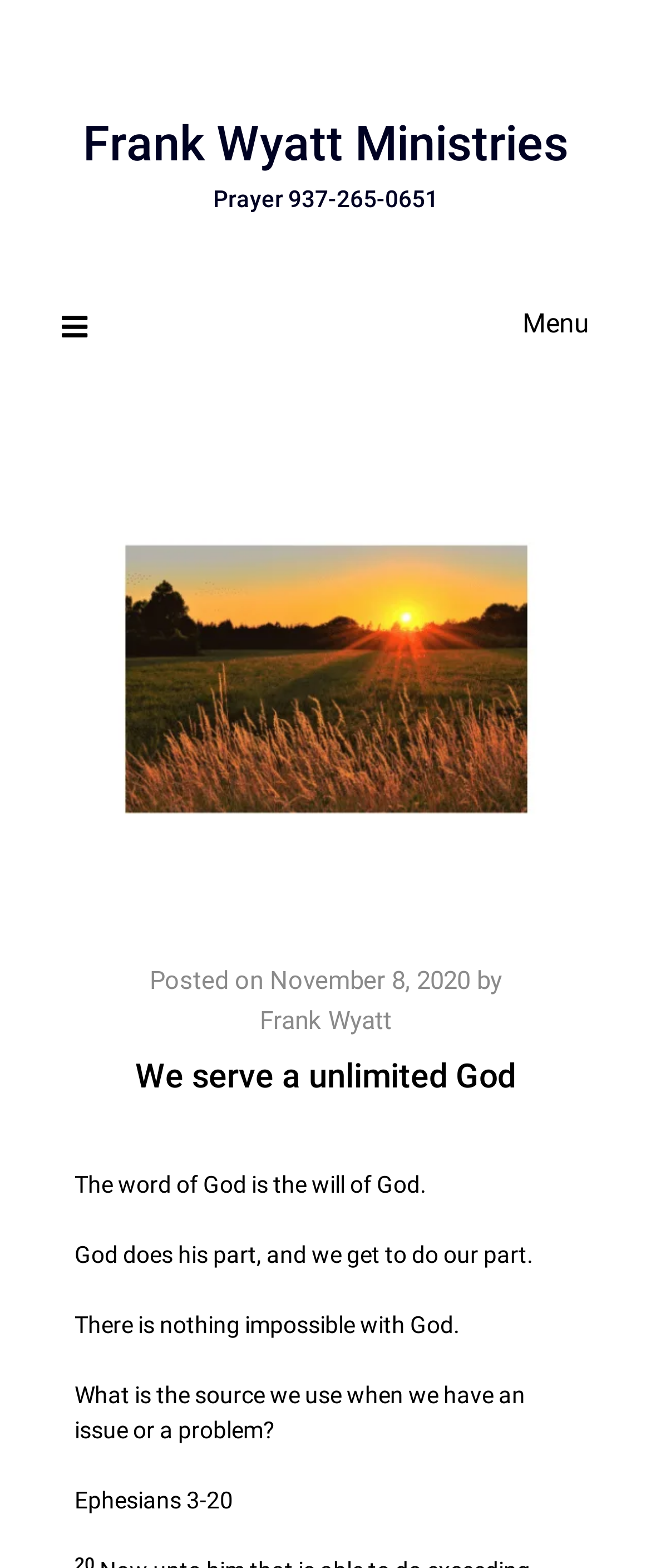Identify the bounding box coordinates for the UI element described as follows: "Frank Wyatt". Ensure the coordinates are four float numbers between 0 and 1, formatted as [left, top, right, bottom].

[0.399, 0.641, 0.601, 0.66]